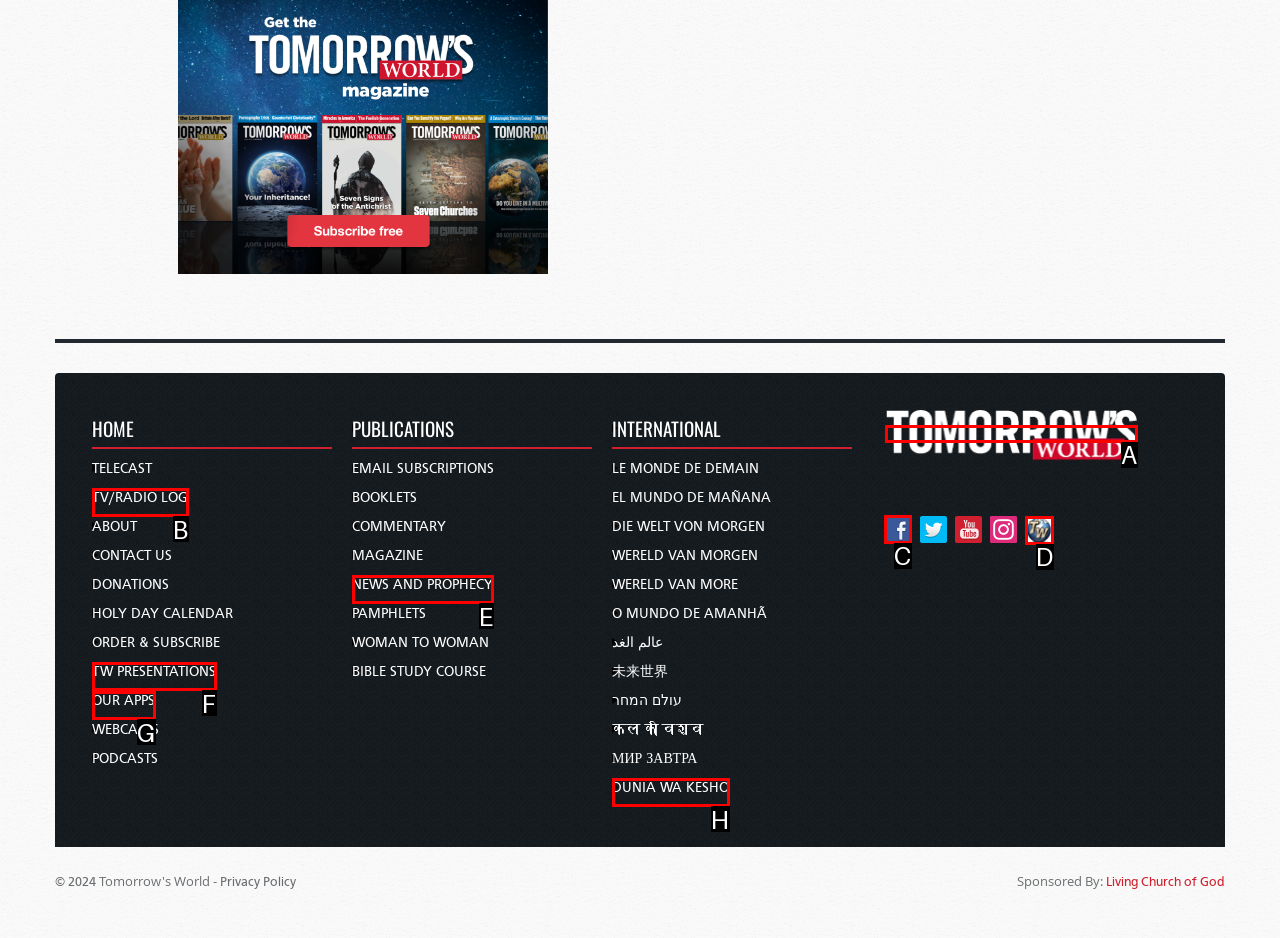Identify the letter of the option that should be selected to accomplish the following task: Open the Facebook page. Provide the letter directly.

C